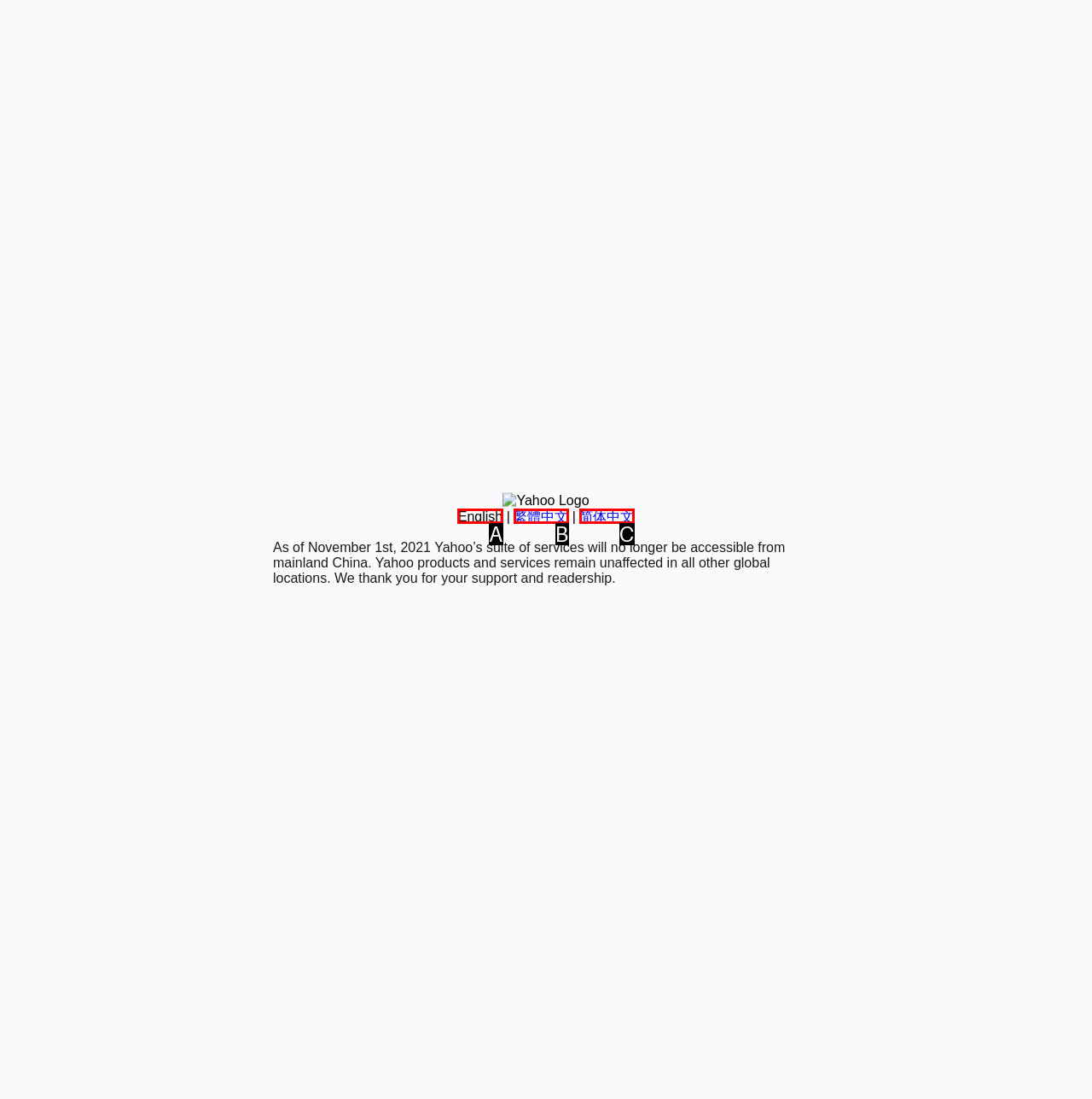Based on the description: English, select the HTML element that best fits. Reply with the letter of the correct choice from the options given.

A